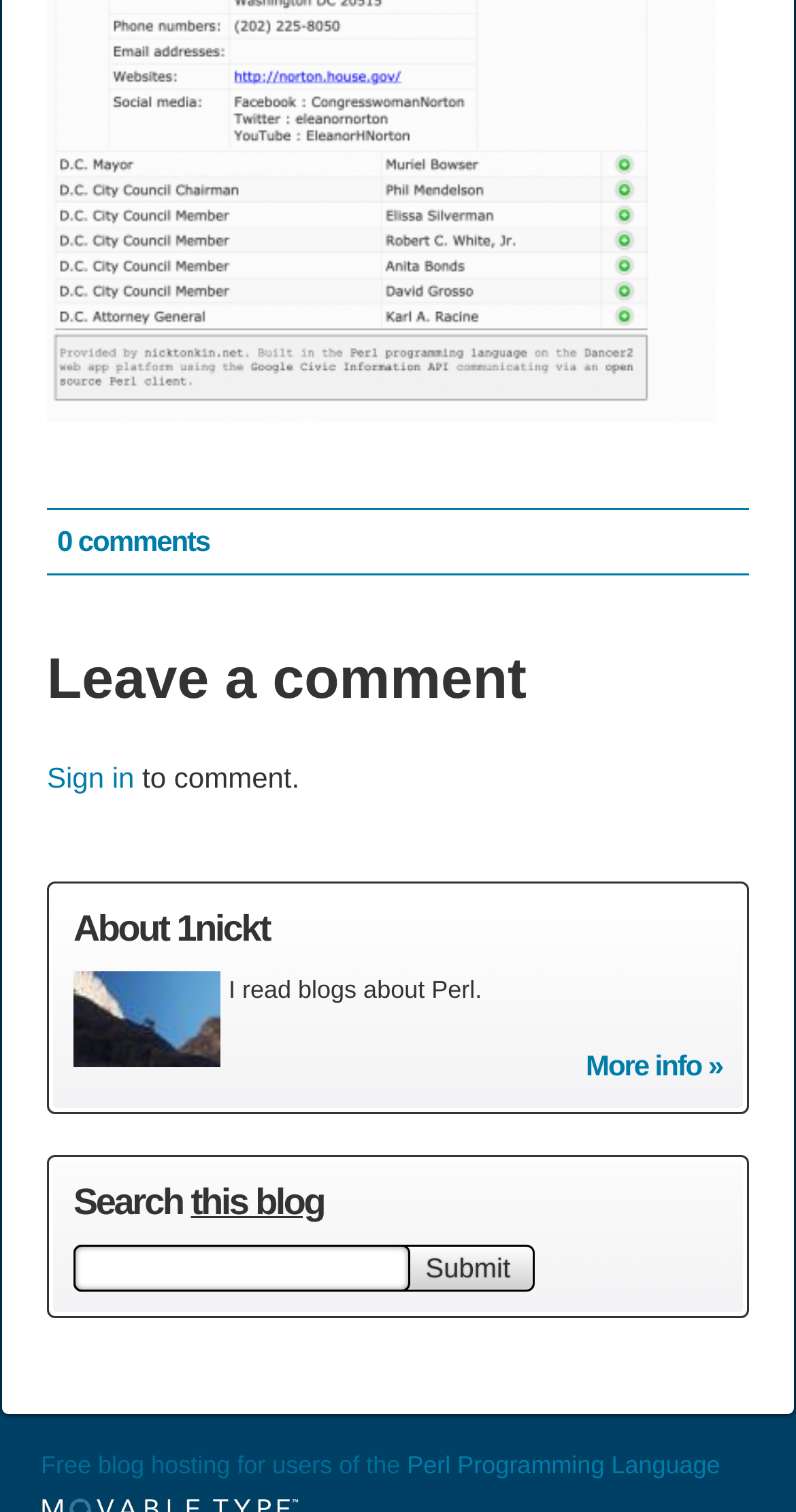What is the purpose of the textbox?
Answer the question with a detailed explanation, including all necessary information.

The textbox is located in the search section and is accompanied by a submit button, indicating that its purpose is to input search queries.